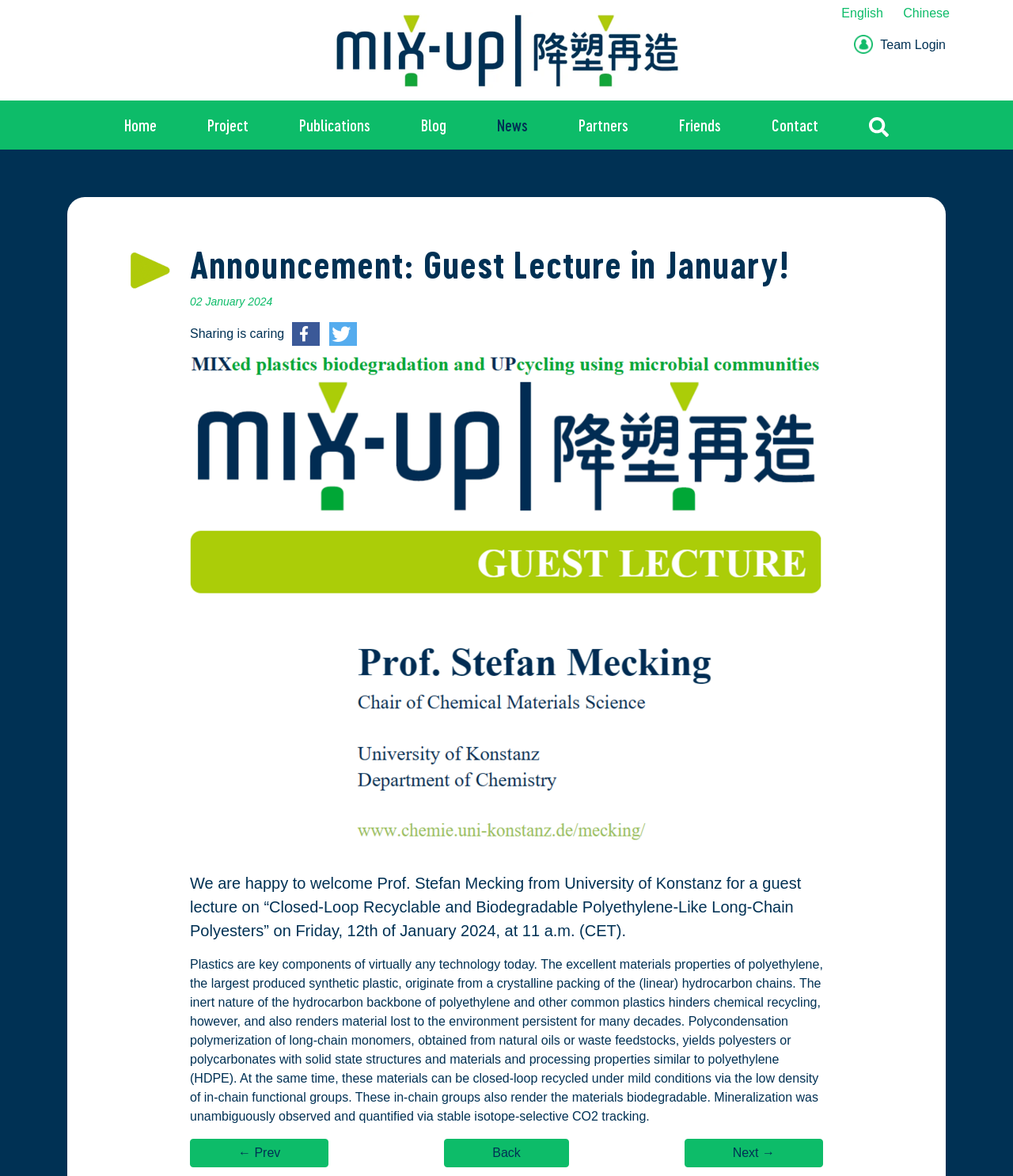Explain the features and main sections of the webpage comprehensively.

The webpage is an announcement page for a guest lecture event. At the top, there is a logo image and a link to the main page, followed by a navigation menu with links to various sections such as "Home", "Project", "Publications", "Blog", "News", "Partners", "Friends", and "Contact".

Below the navigation menu, there is a heading that reads "Announcement: Guest Lecture in January!" with a time stamp "02 January 2024" next to it. Underneath, there is a brief phrase "Sharing is caring" and two social media sharing buttons for Facebook and Twitter.

The main content of the page is an announcement about a guest lecture by Prof. Stefan Mecking from the University of Konstanz, which will take place on Friday, 12th of January 2024, at 11 a.m. (CET). The lecture is about "Closed-Loop Recyclable and Biodegradable Polyethylene-Like Long-Chain Polyesters". 

Below the announcement, there is a detailed description of the lecture topic, explaining the properties of polyethylene and the potential of polycondensation polymerization to create biodegradable and recyclable materials.

At the bottom of the page, there are three links to related news articles: "Day 1 of 7th General Assembly in Beijing", "Back", and "MIX-UP project meeting continues as partners move to Nanjing on day 2".